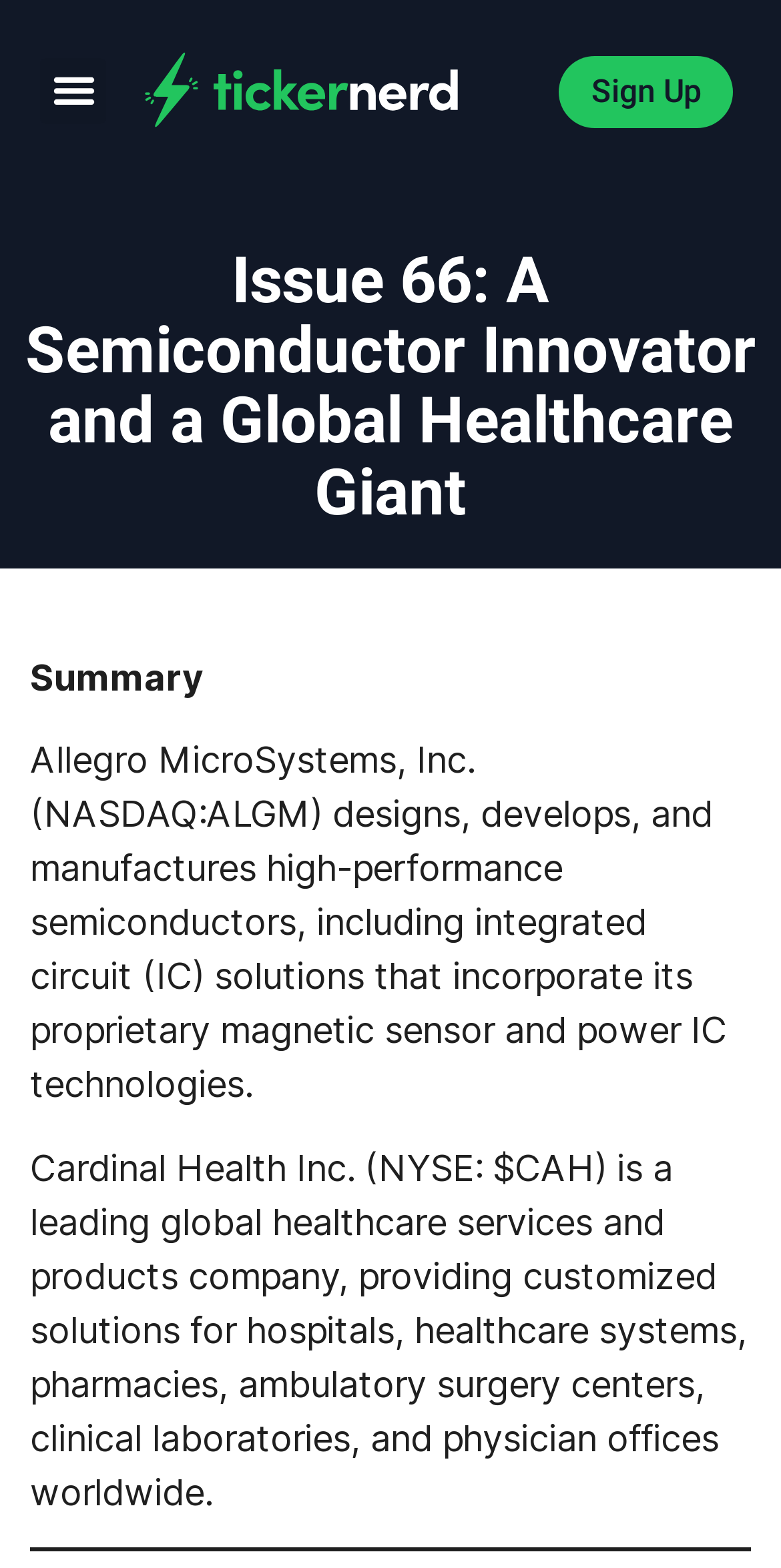What is the primary heading on this webpage?

Issue 66: A Semiconductor Innovator and a Global Healthcare Giant